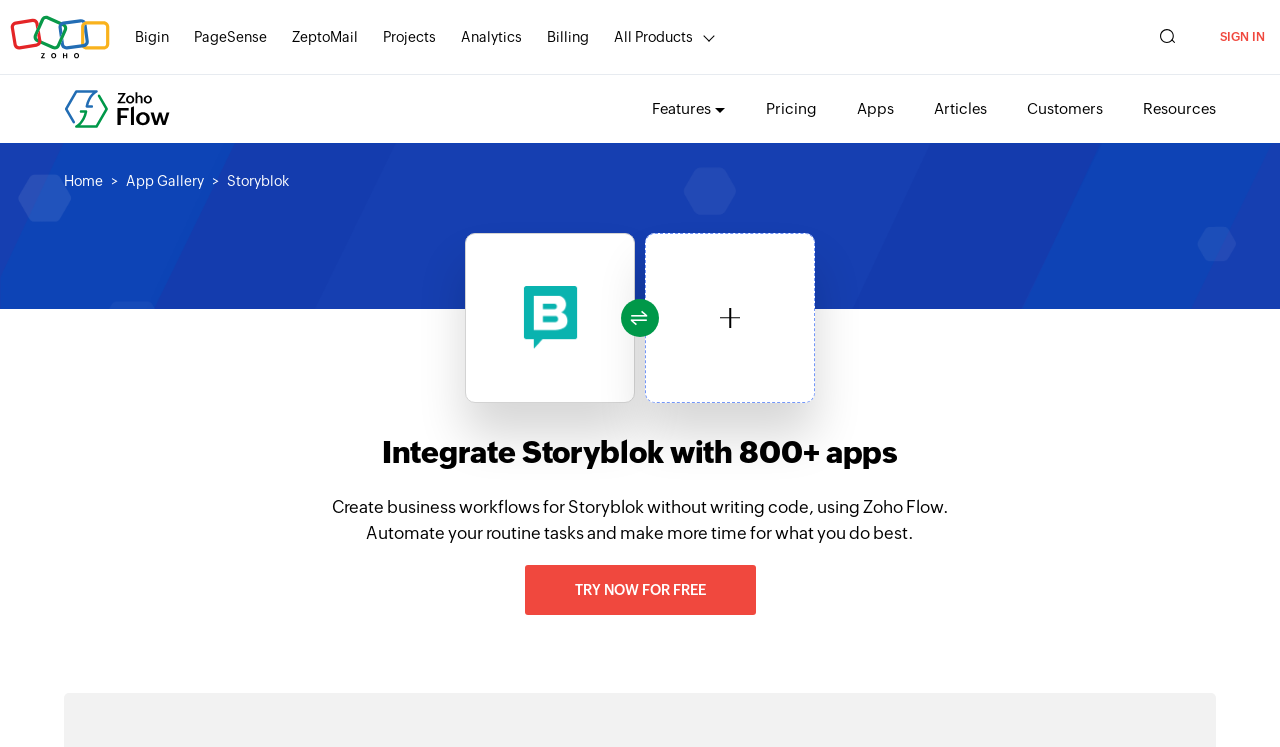What is the name of the company offering workflow automation?
Based on the screenshot, provide a one-word or short-phrase response.

Zoho